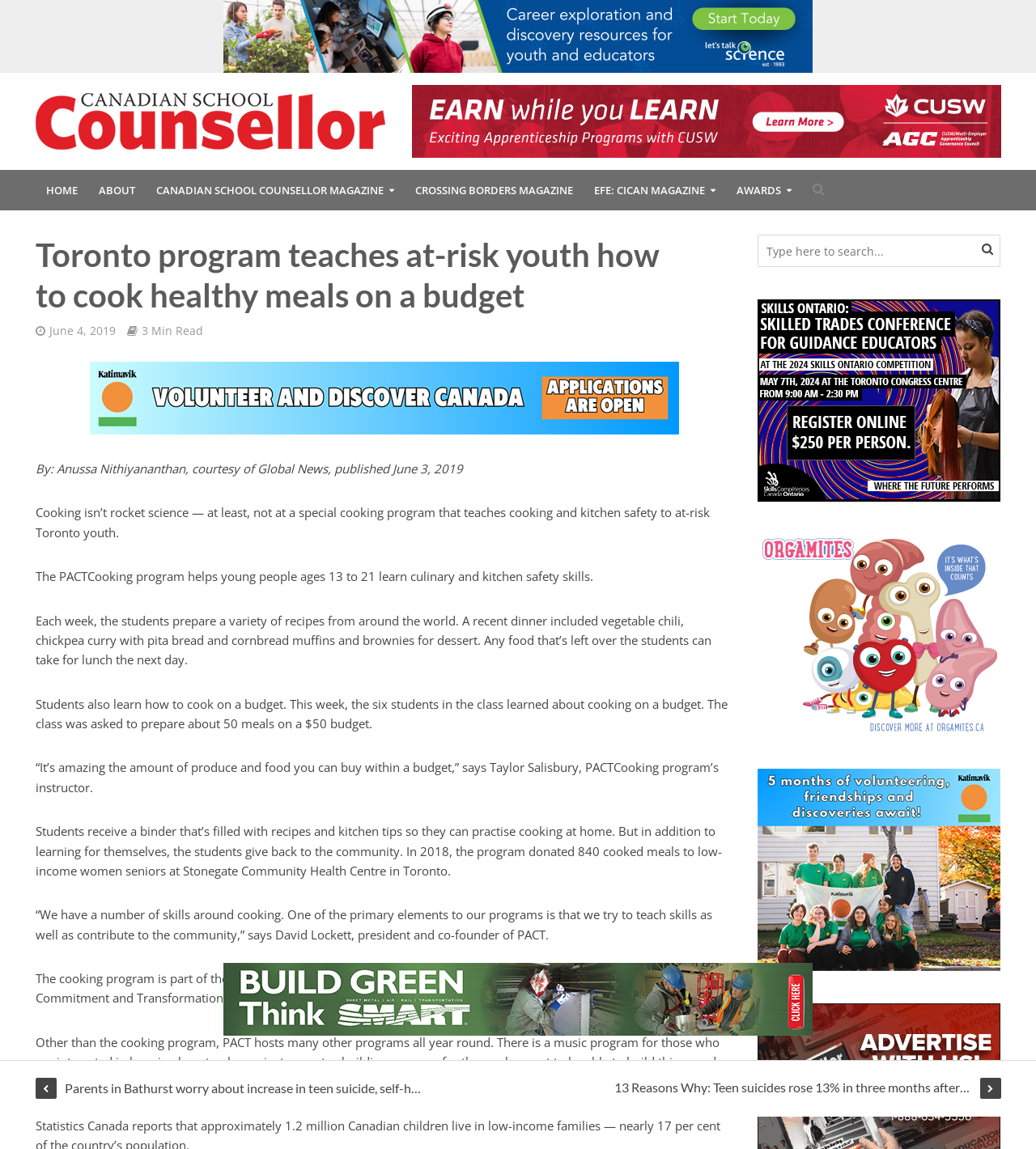How many meals did the students prepare on a $50 budget?
Please provide a detailed and comprehensive answer to the question.

The answer can be found in the paragraph that starts with 'Students also learn how to cook on a budget. This week, the six students in the class learned about cooking on a budget.'